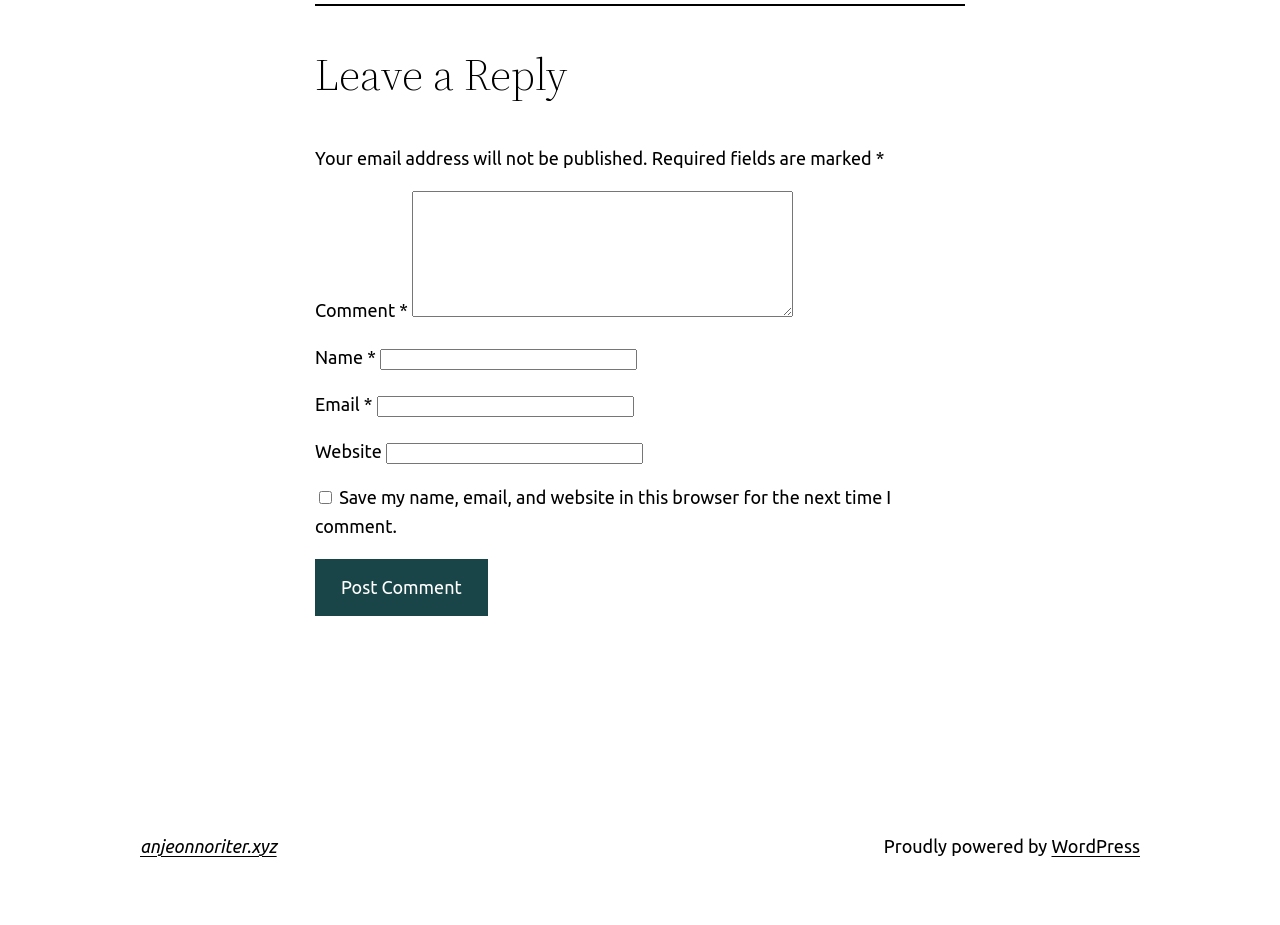Bounding box coordinates are specified in the format (top-left x, top-left y, bottom-right x, bottom-right y). All values are floating point numbers bounded between 0 and 1. Please provide the bounding box coordinate of the region this sentence describes: parent_node: Website name="url"

[0.301, 0.479, 0.502, 0.501]